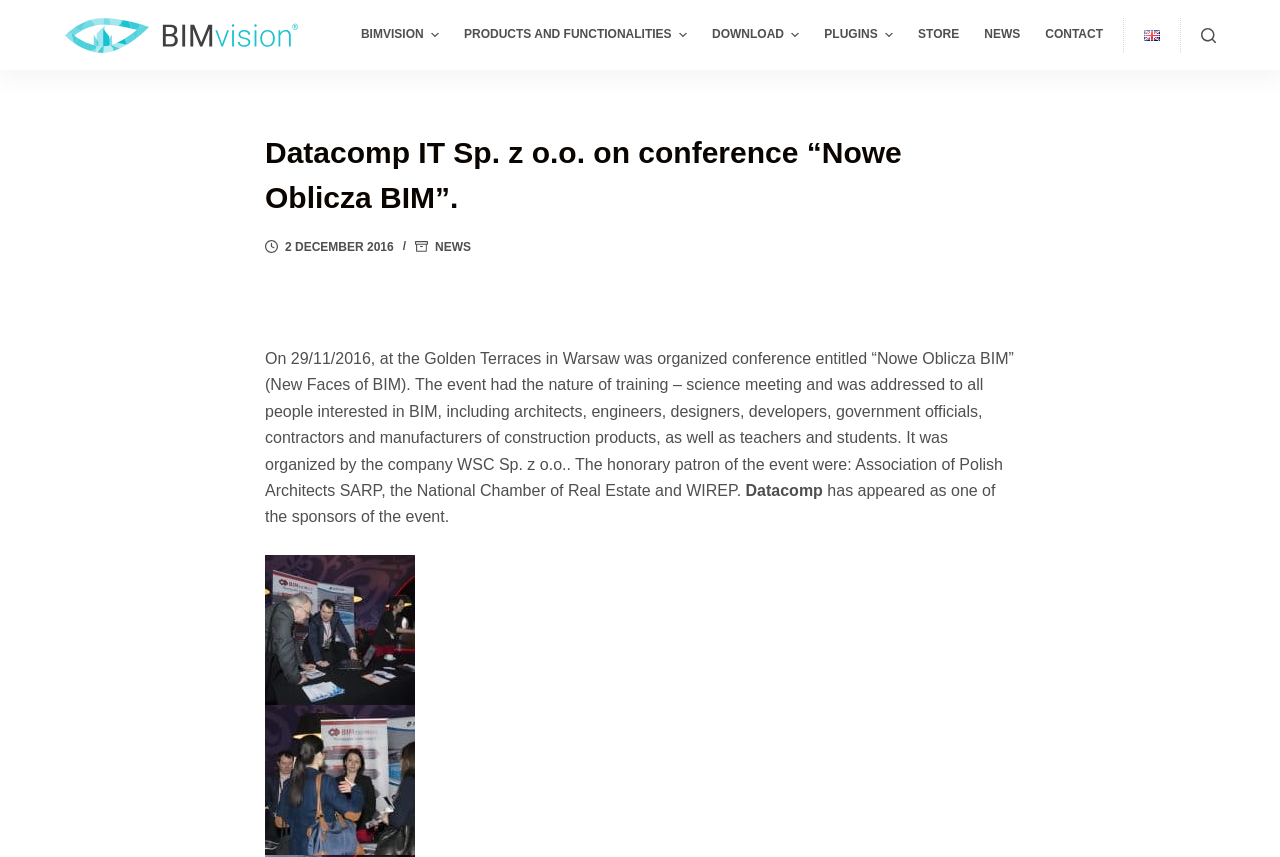Find the bounding box coordinates for the element that must be clicked to complete the instruction: "Click the 'NEWS' link". The coordinates should be four float numbers between 0 and 1, indicated as [left, top, right, bottom].

[0.34, 0.28, 0.368, 0.296]